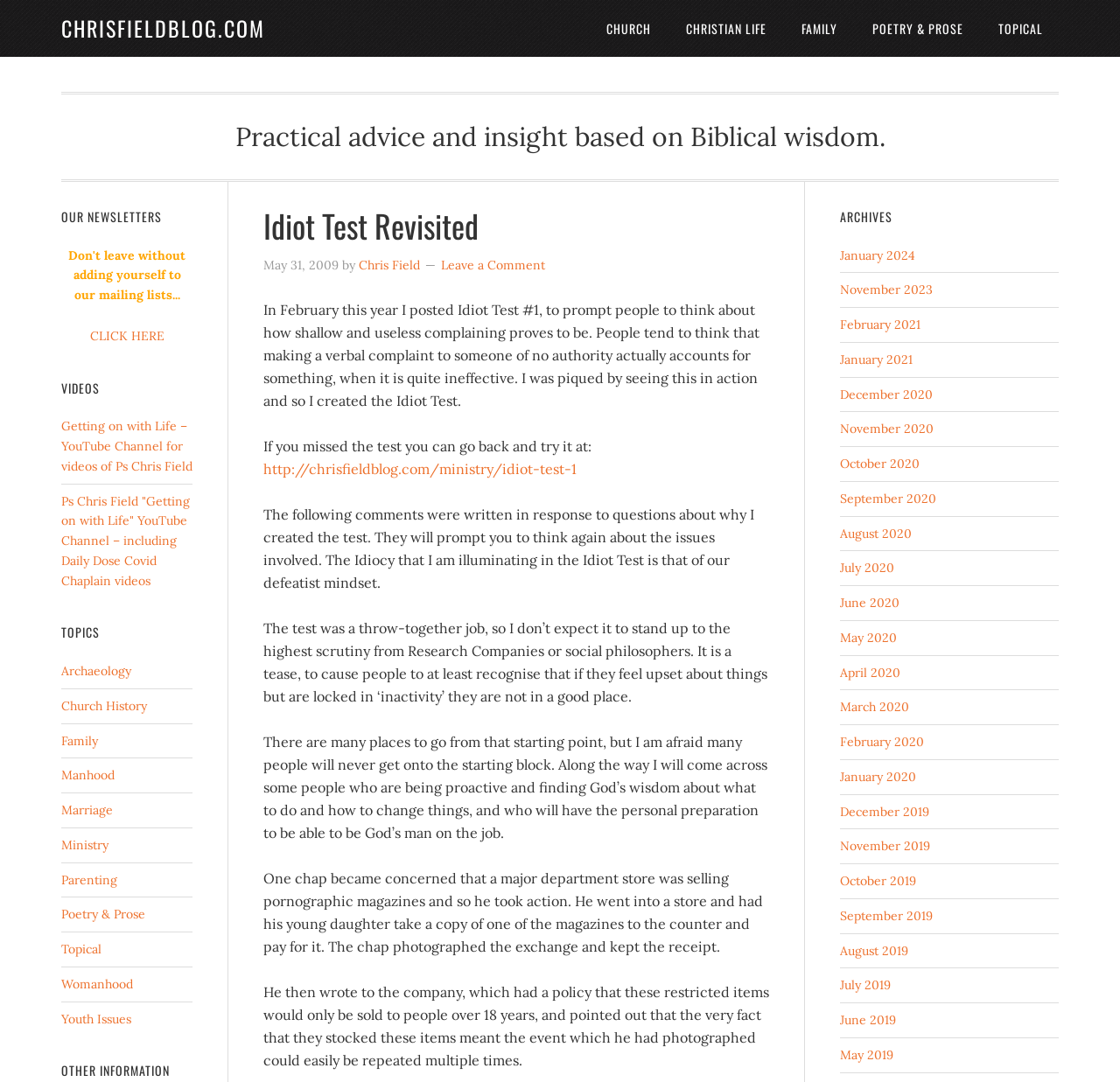Use a single word or phrase to answer the question:
How many links are there in the ARCHIVES section?

24